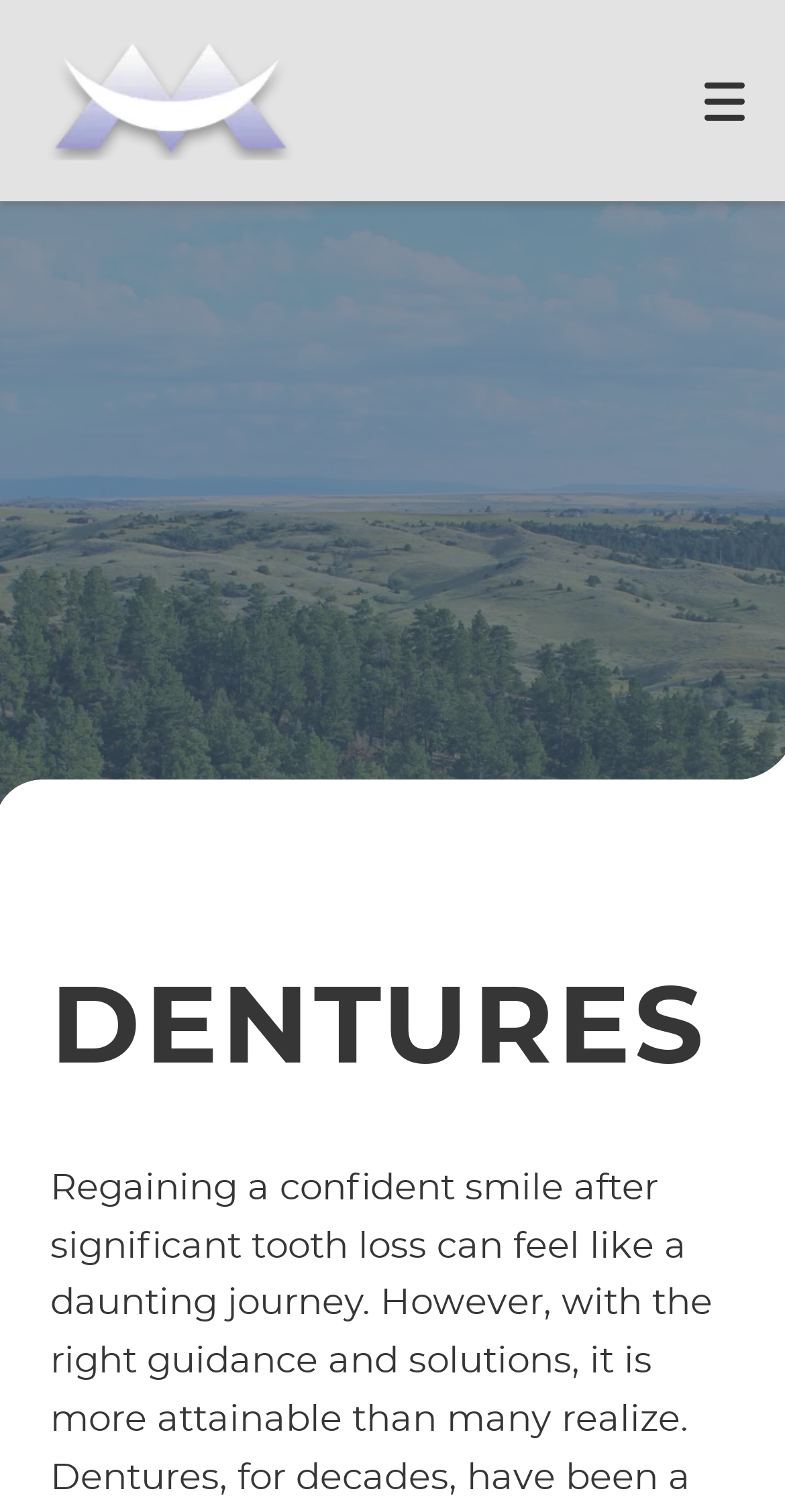Please provide a comprehensive response to the question below by analyzing the image: 
What is the purpose of the 'Leave a review form' button?

The 'Leave a review form' button is located at the bottom of the webpage, and its purpose is to allow users to leave a review or feedback about their experience with the dentist. This button is likely to lead to a form where users can input their review and rating.